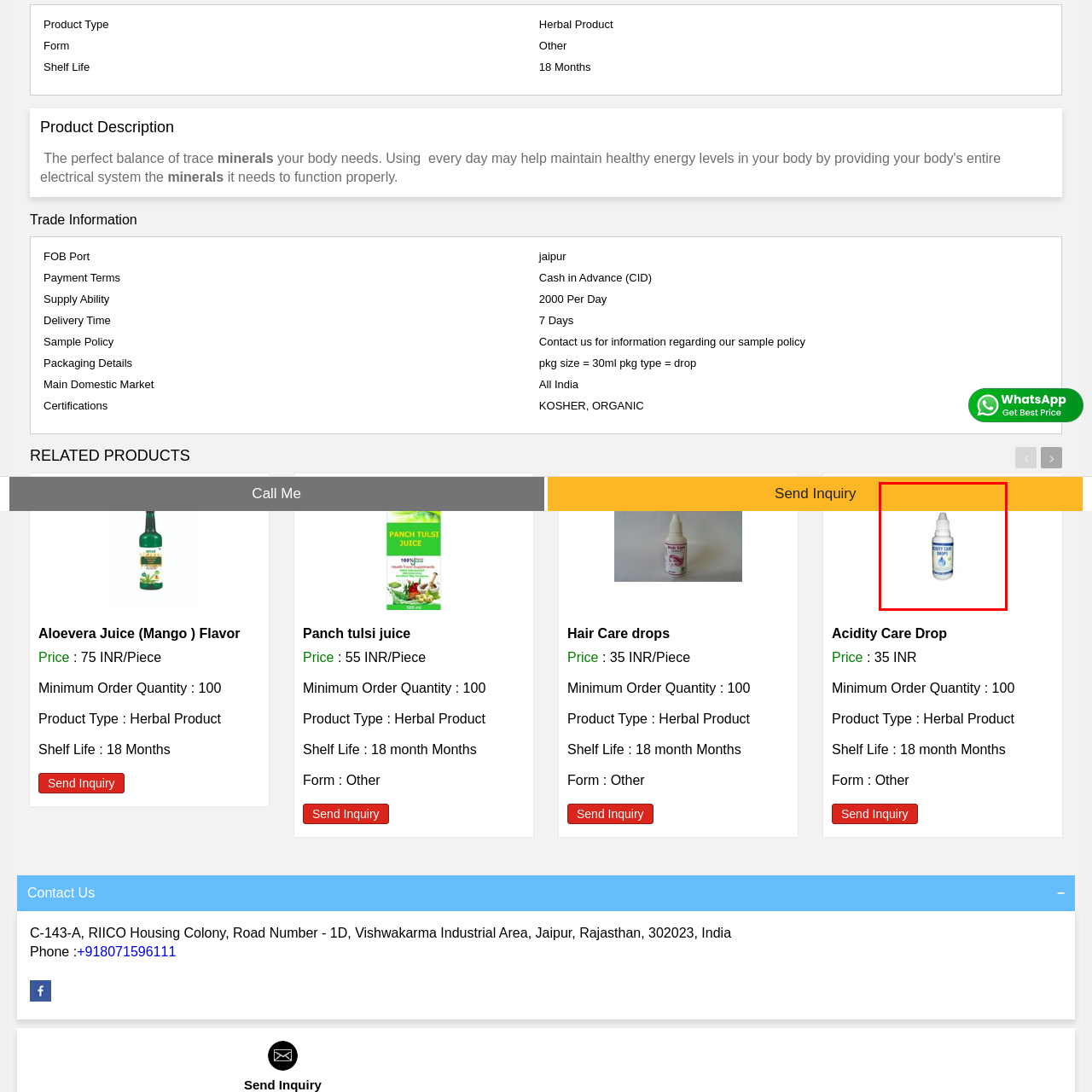What is the background color of the packaging? Examine the image inside the red bounding box and answer concisely with one word or a short phrase.

White